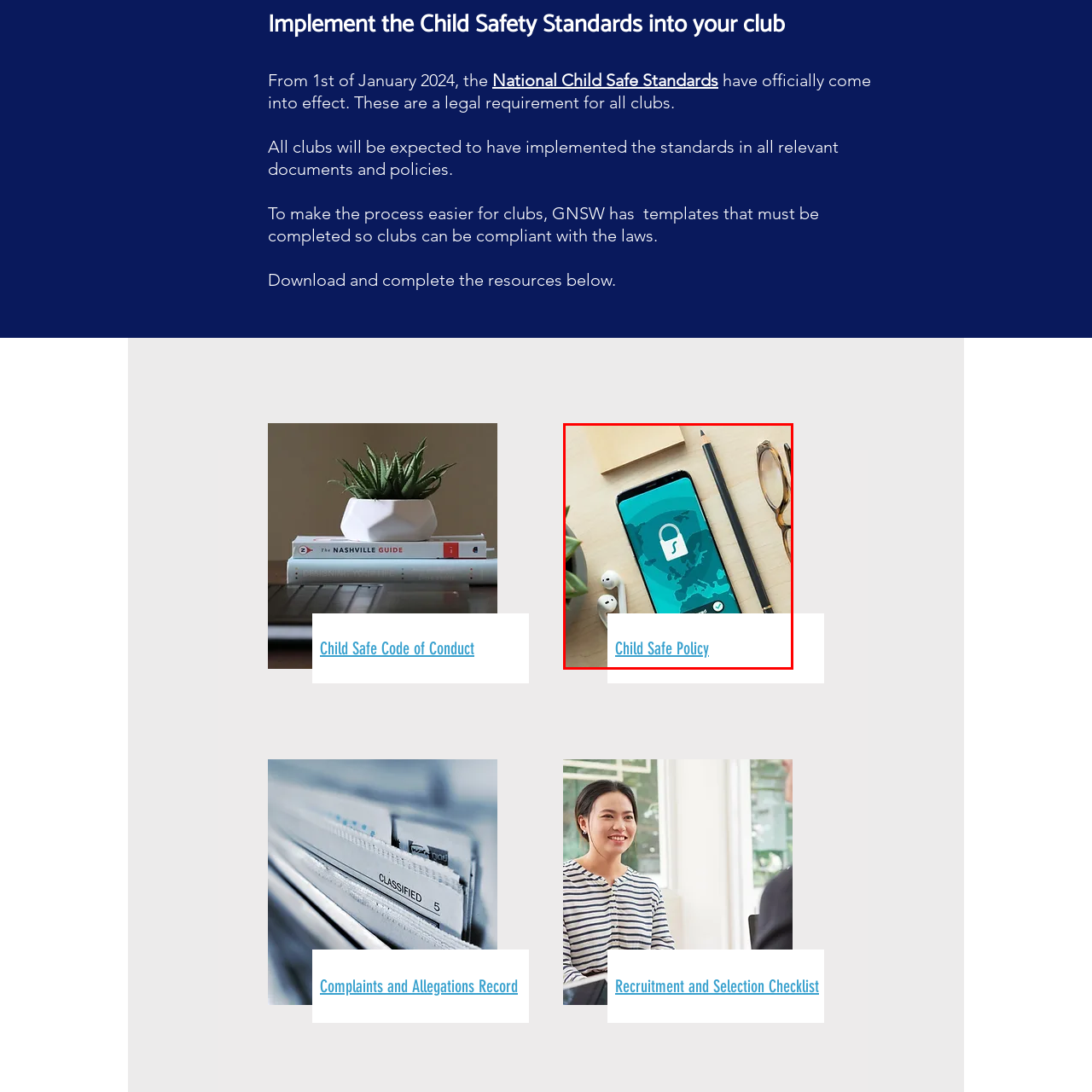Examine the content inside the red boundary in the image and give a detailed response to the following query: What is the purpose of the 'Child Safe Policy'?

The phrase 'Child Safe Policy' is prominently positioned below the image, highlighting a focus on child safety standards and protocols essential for institutions and organizations, which implies that the purpose of the policy is to safeguard children.